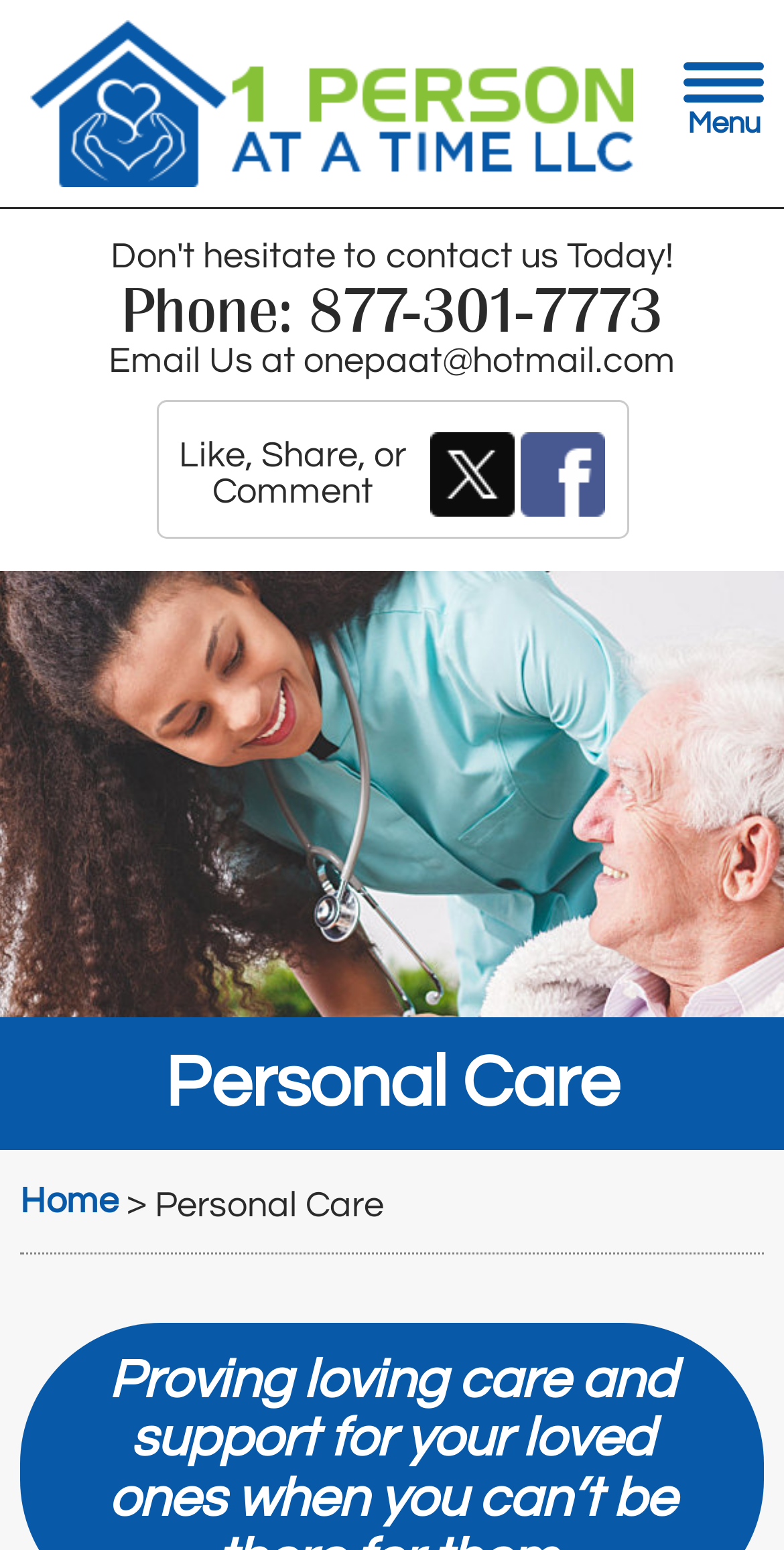Using the provided description onepaat@hotmail.com, find the bounding box coordinates for the UI element. Provide the coordinates in (top-left x, top-left y, bottom-right x, bottom-right y) format, ensuring all values are between 0 and 1.

[0.387, 0.22, 0.862, 0.245]